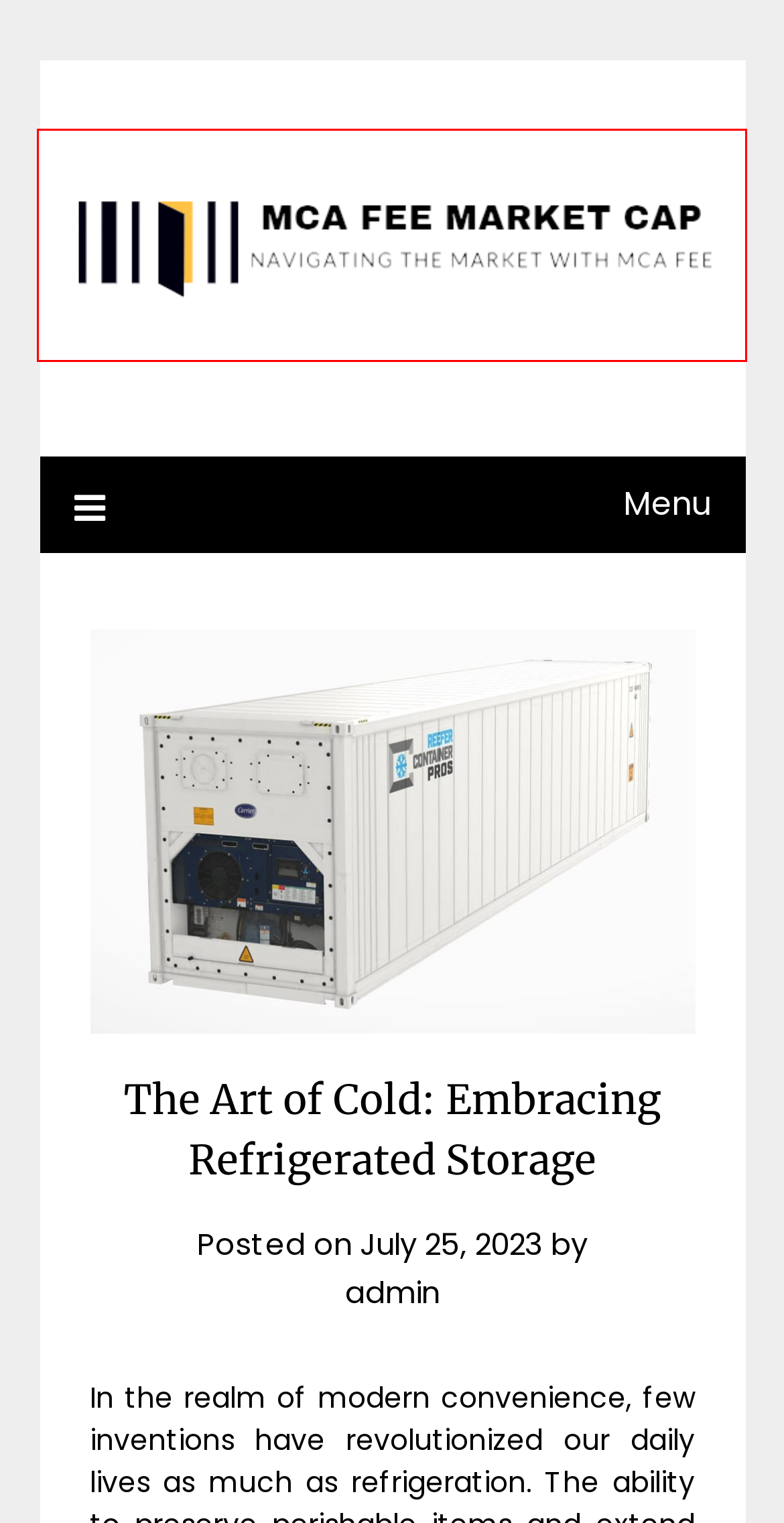Observe the provided screenshot of a webpage with a red bounding box around a specific UI element. Choose the webpage description that best fits the new webpage after you click on the highlighted element. These are your options:
A. admin – Mca Fee Market Cap
B. Shopping – Mca Fee Market Cap
C. The Dos and Don’ts of Using Plumber’s Tape for Leak Repairs – Mca Fee Market Cap
D. Bảng Giá Lắp Đặt Kho Lạnh Uy Tín - Chất Lượng Cao ( Mới Nhất 2022)
E. Numerical Impact: Lucky Mobile Numbers in Personal Branding Strategies – Mca Fee Market Cap
F. Mca Fee Market Cap – Navigating the Market with Mca Fee
G. Game – Mca Fee Market Cap
H. Pest Control for Rat Management: Essential Tips – Mca Fee Market Cap

F